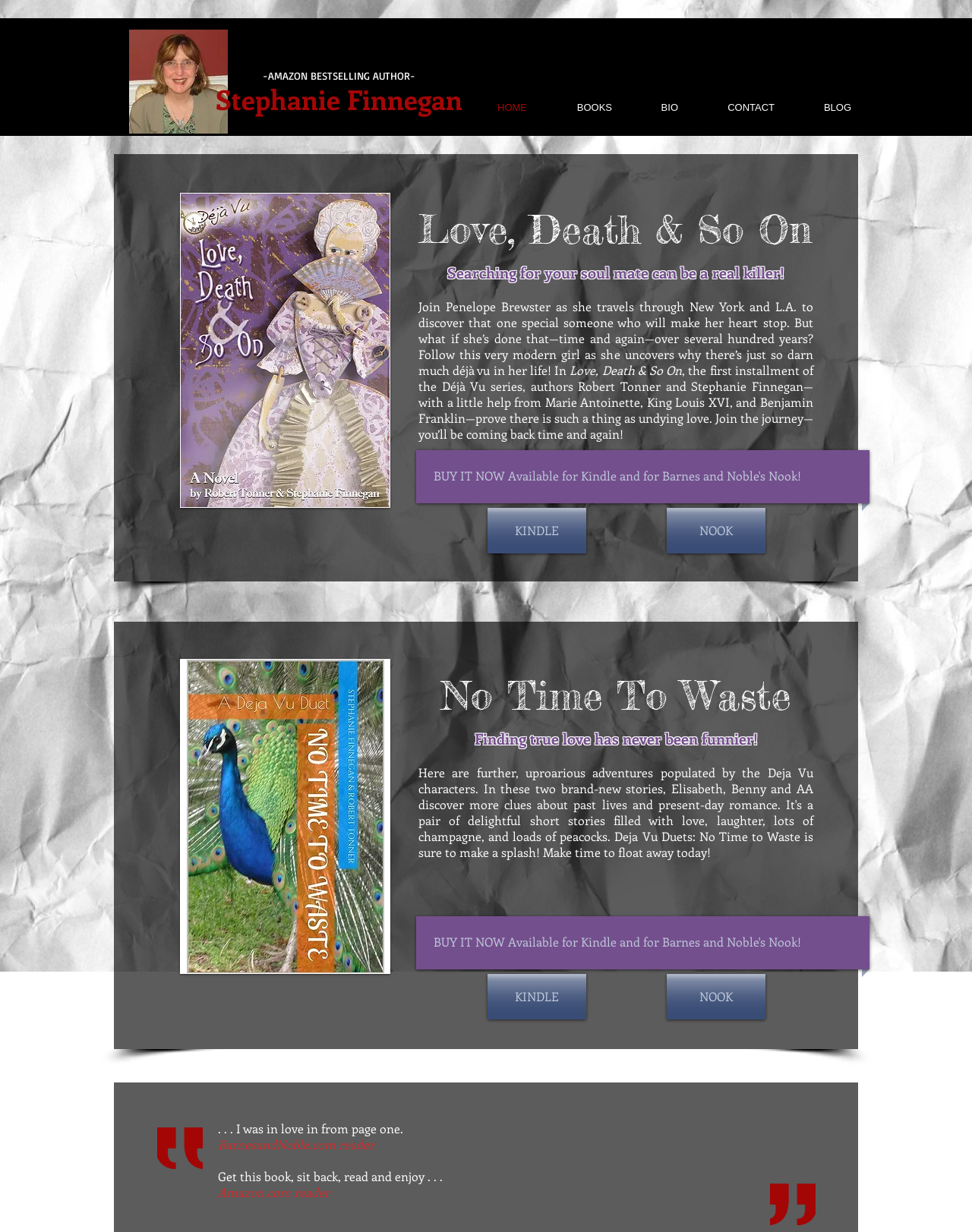Please identify the bounding box coordinates of the area I need to click to accomplish the following instruction: "Read the BIO of the author".

[0.638, 0.078, 0.706, 0.096]